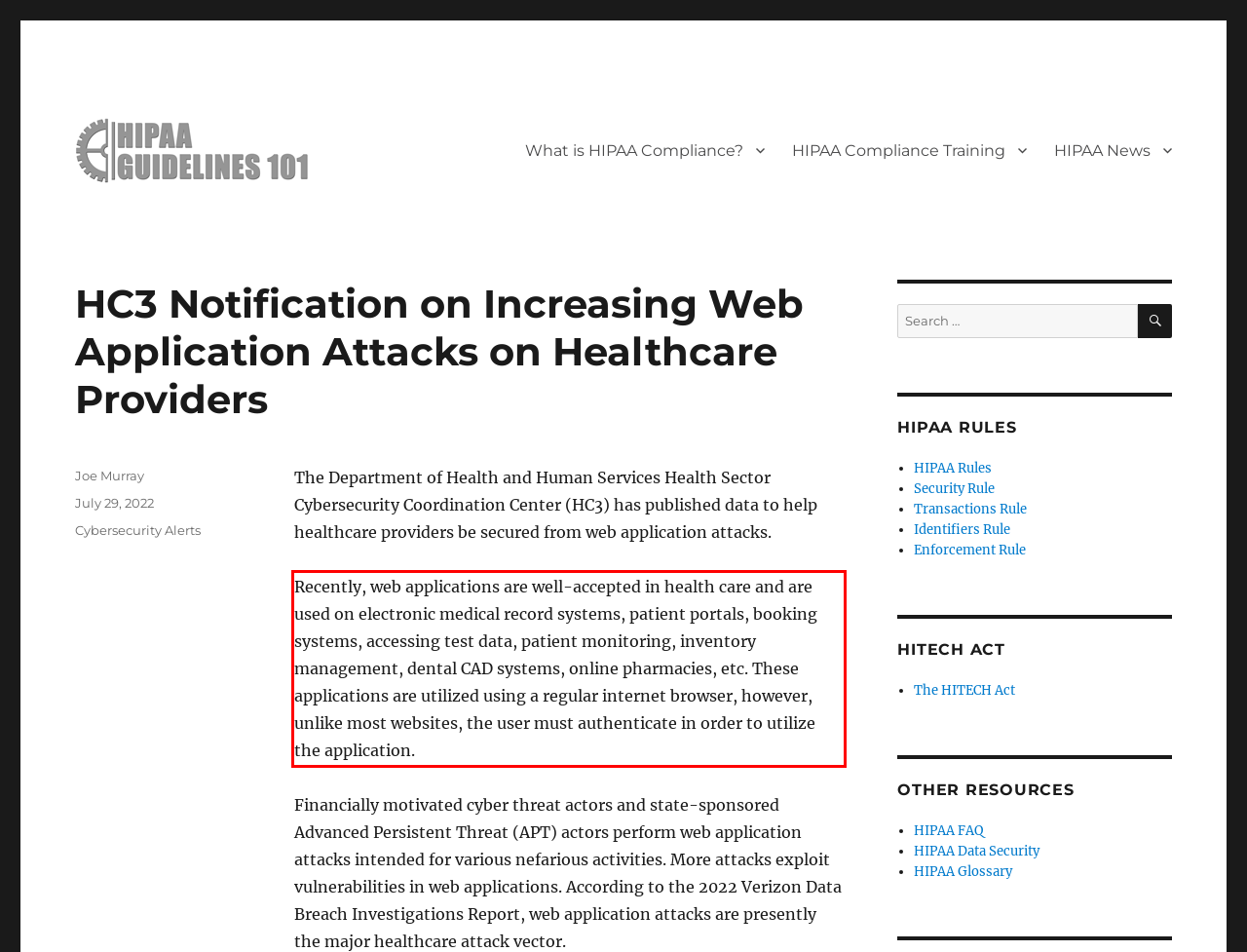Identify and extract the text within the red rectangle in the screenshot of the webpage.

Recently, web applications are well-accepted in health care and are used on electronic medical record systems, patient portals, booking systems, accessing test data, patient monitoring, inventory management, dental CAD systems, online pharmacies, etc. These applications are utilized using a regular internet browser, however, unlike most websites, the user must authenticate in order to utilize the application.